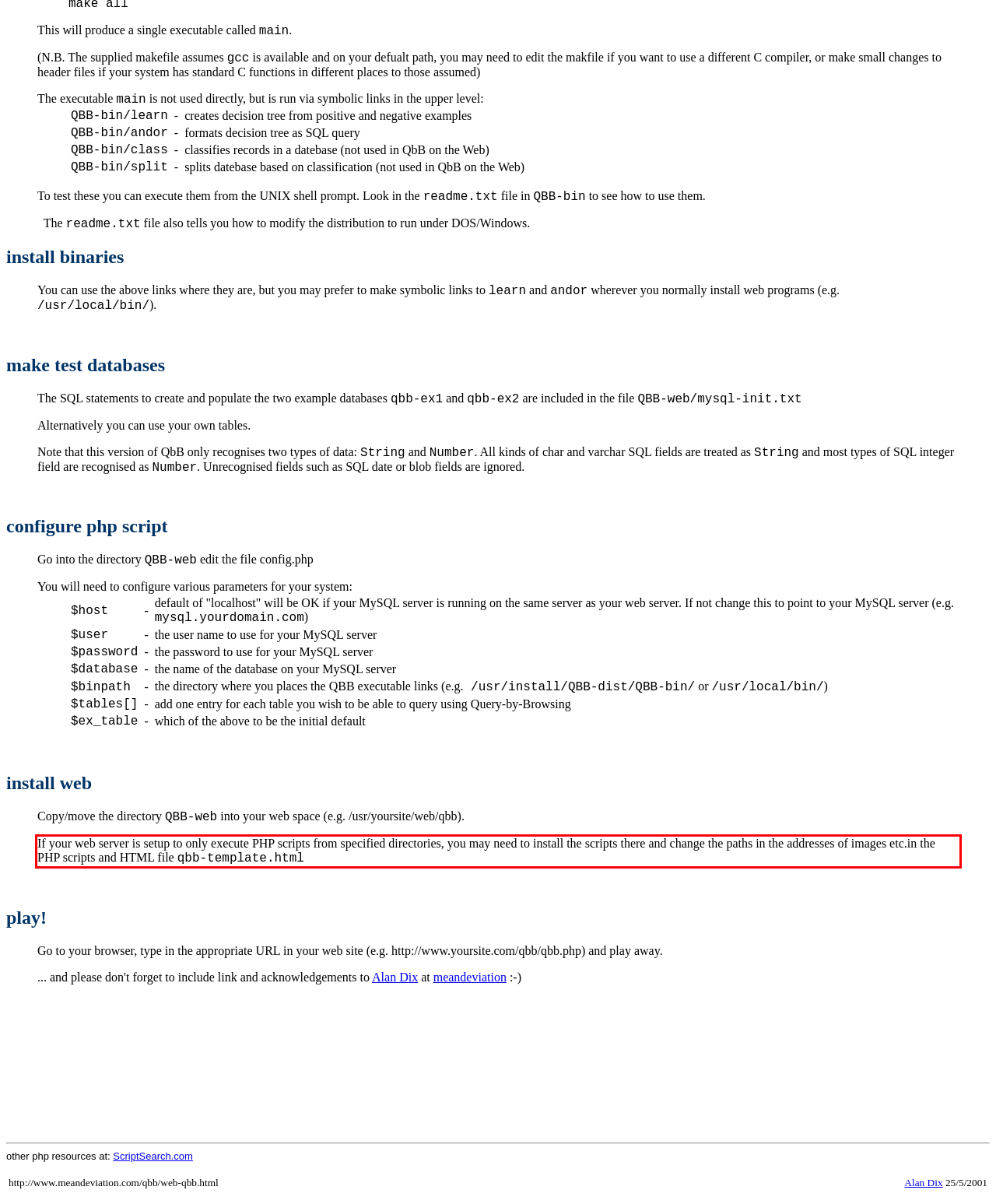From the given screenshot of a webpage, identify the red bounding box and extract the text content within it.

If your web server is setup to only execute PHP scripts from specified directories, you may need to install the scripts there and change the paths in the addresses of images etc.in the PHP scripts and HTML file qbb-template.html